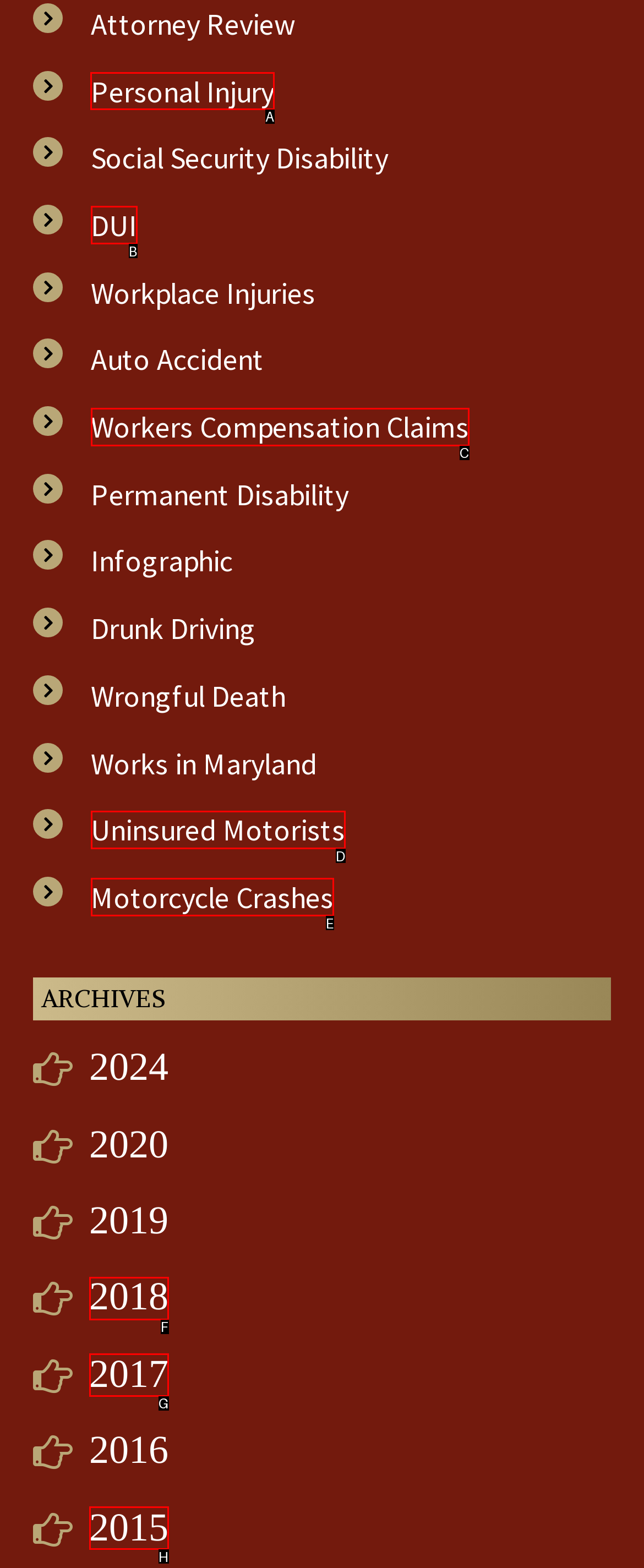Which UI element should you click on to achieve the following task: View Personal Injury page? Provide the letter of the correct option.

A